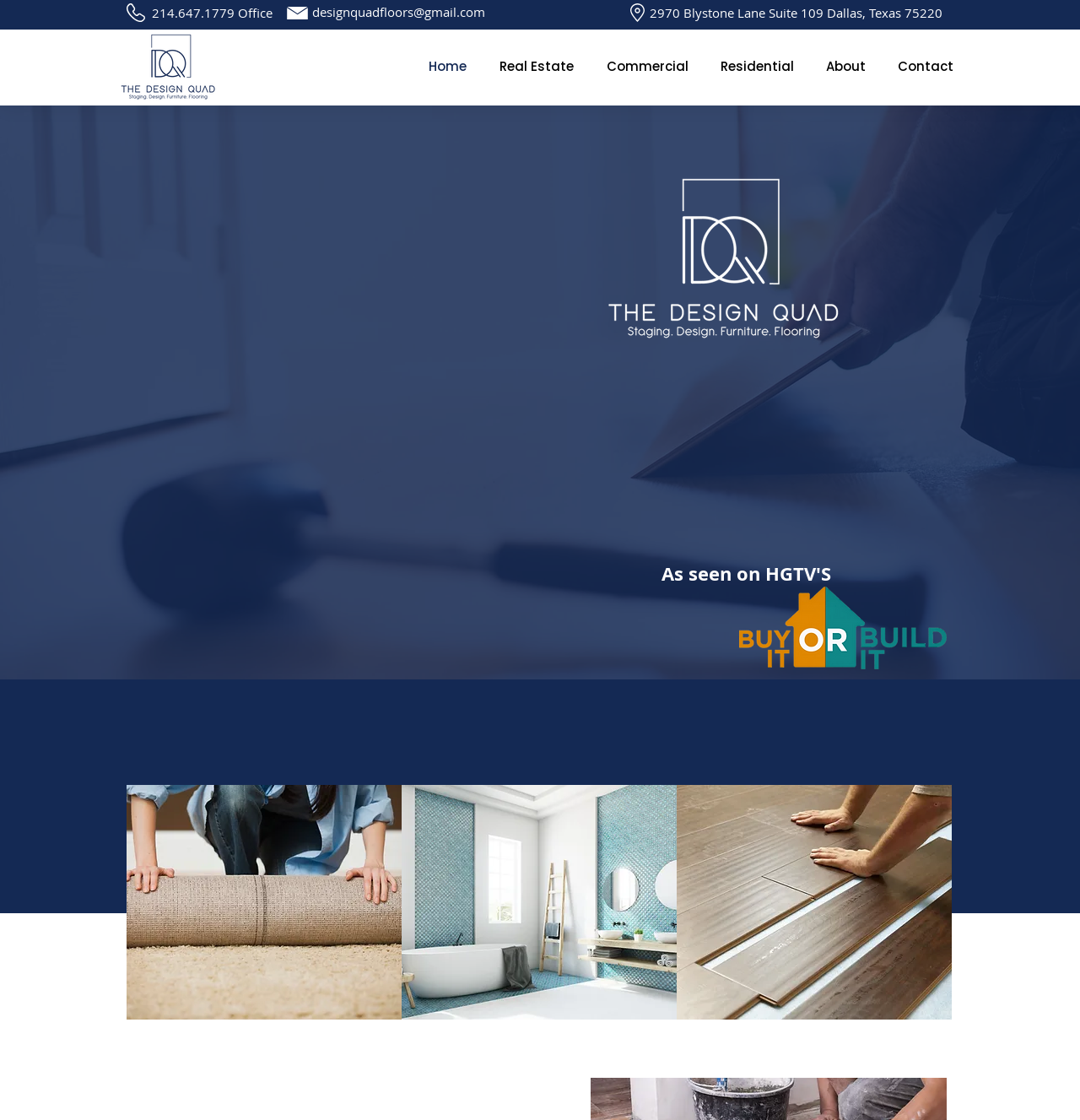Determine the bounding box coordinates for the clickable element required to fulfill the instruction: "View the About us page". Provide the coordinates as four float numbers between 0 and 1, i.e., [left, top, right, bottom].

[0.445, 0.457, 0.556, 0.489]